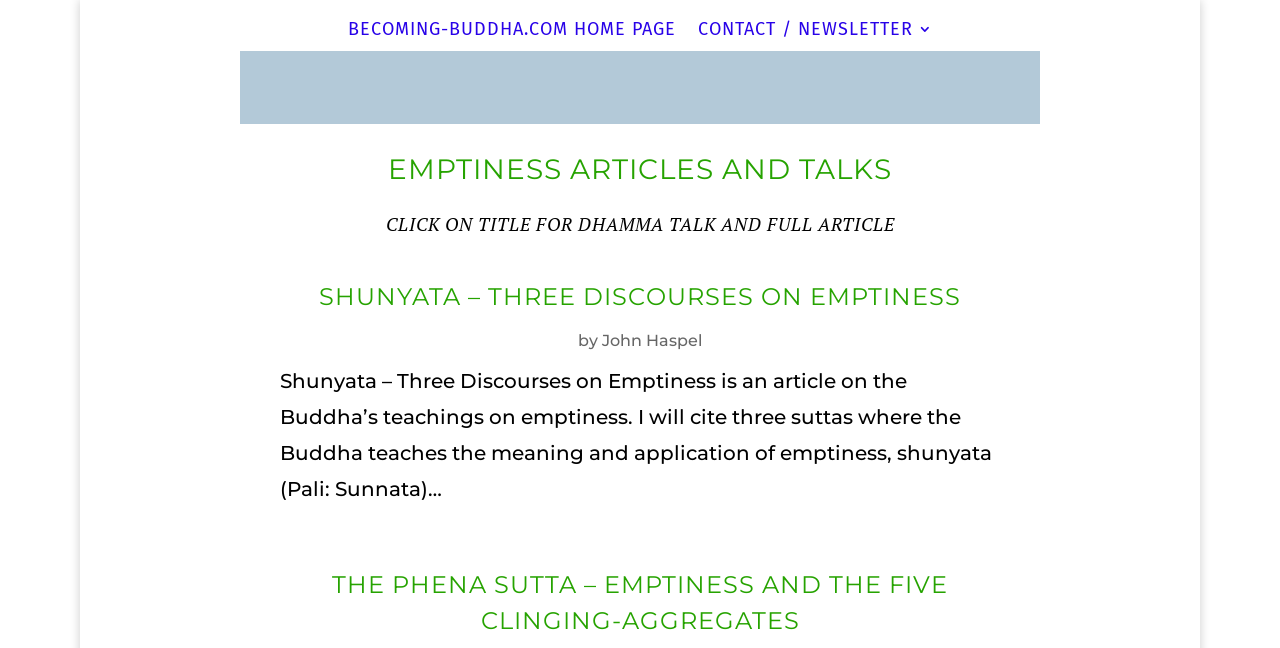Provide the bounding box coordinates for the UI element that is described by this text: "Related Articles". The coordinates should be in the form of four float numbers between 0 and 1: [left, top, right, bottom].

None